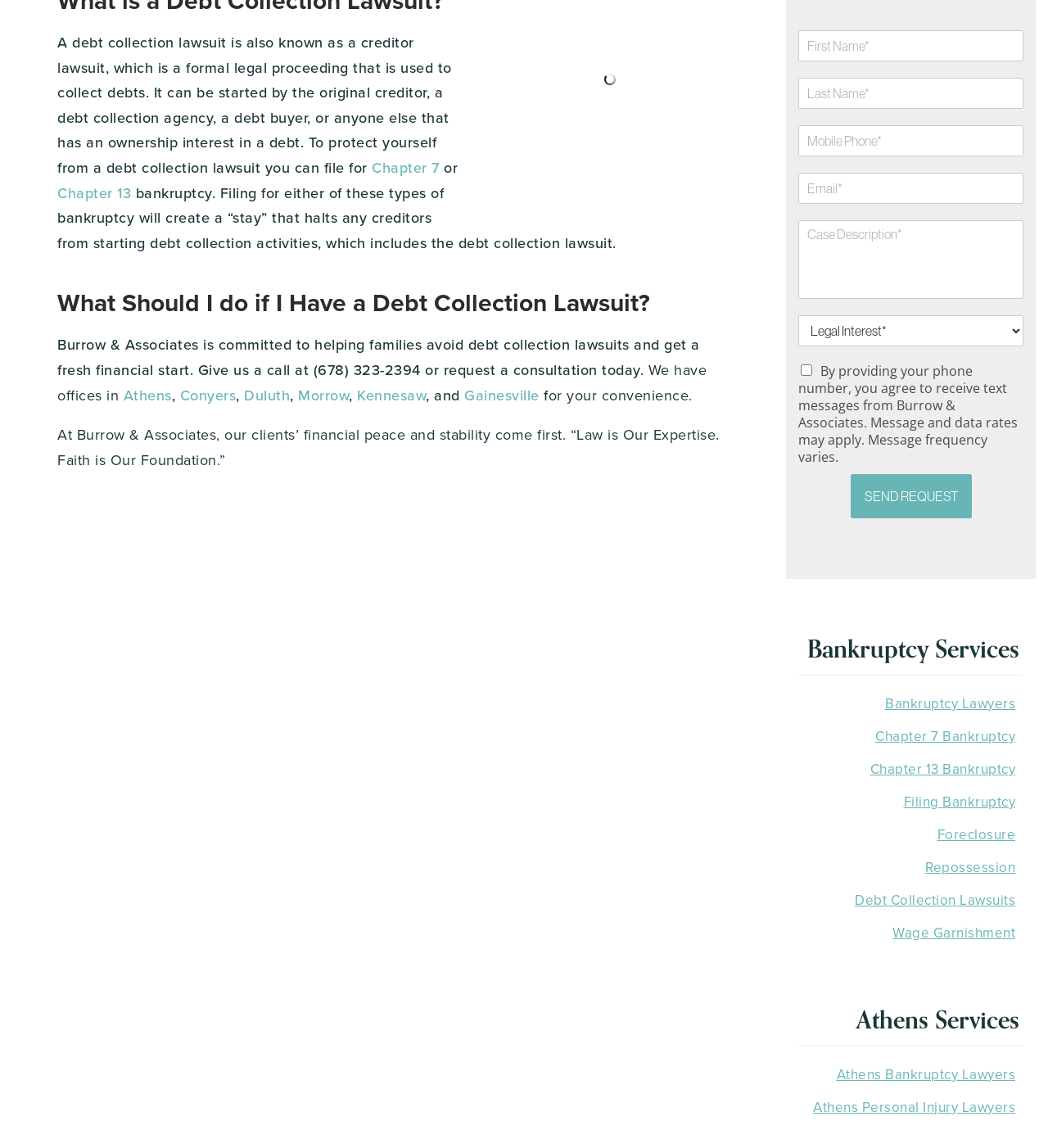Determine the bounding box coordinates for the UI element described. Format the coordinates as (top-left x, top-left y, bottom-right x, bottom-right y) and ensure all values are between 0 and 1. Element description: Gainesville

[0.443, 0.335, 0.519, 0.353]